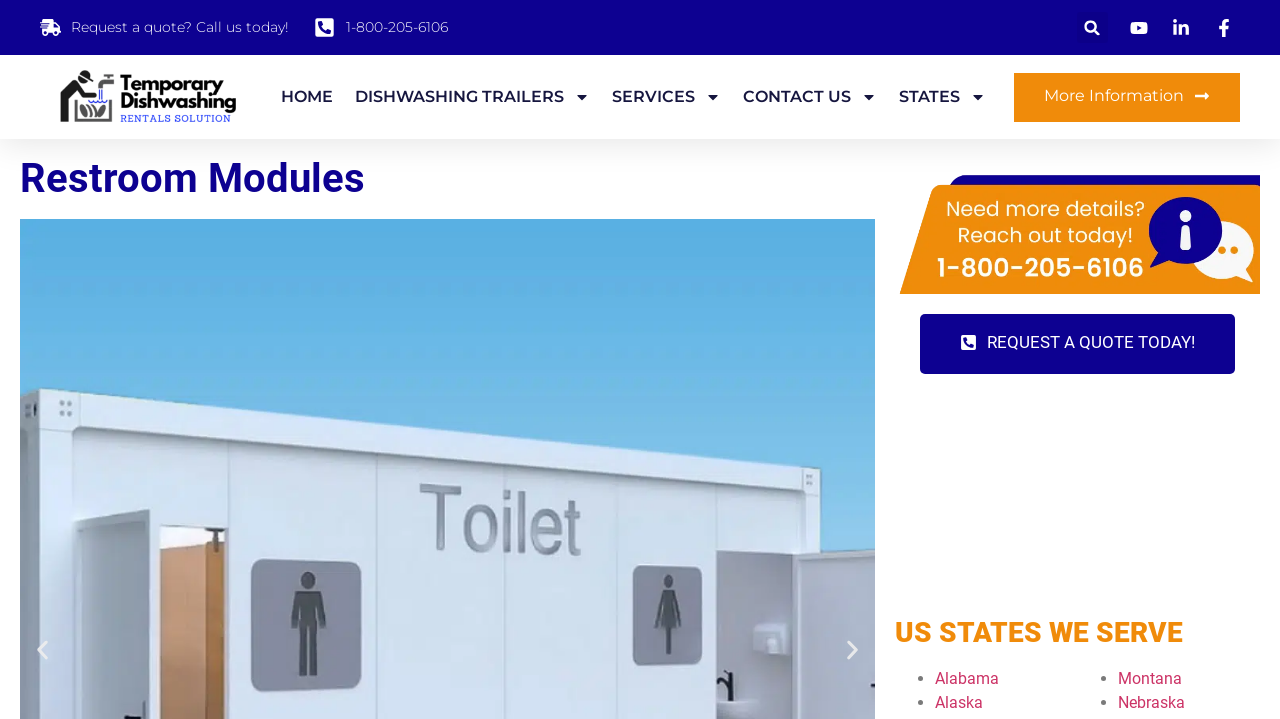Provide a one-word or short-phrase response to the question:
What type of rentals are offered by this company?

Temporary Dishwashing Rentals